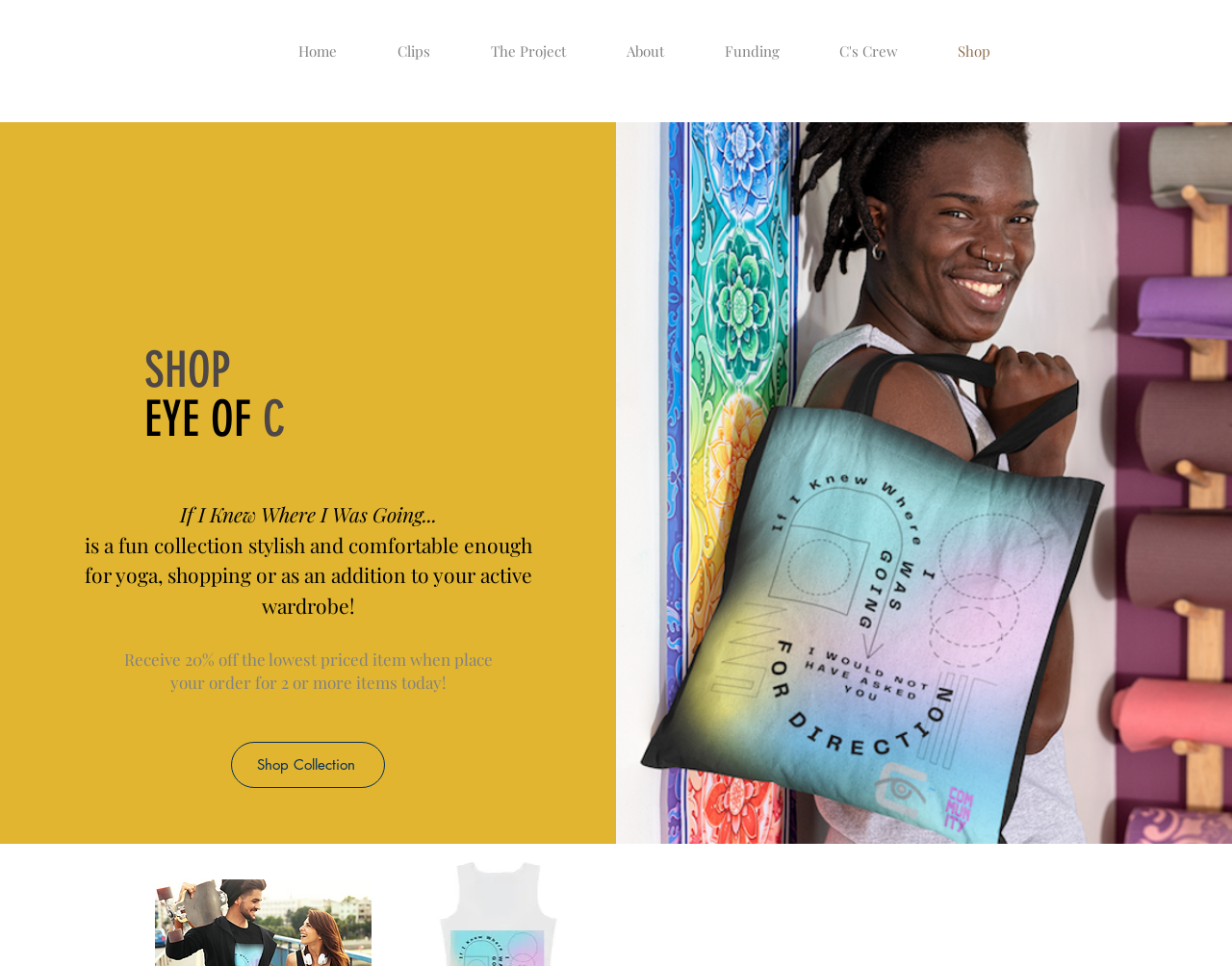Provide the bounding box coordinates of the HTML element this sentence describes: "Shop Collection". The bounding box coordinates consist of four float numbers between 0 and 1, i.e., [left, top, right, bottom].

[0.188, 0.768, 0.312, 0.816]